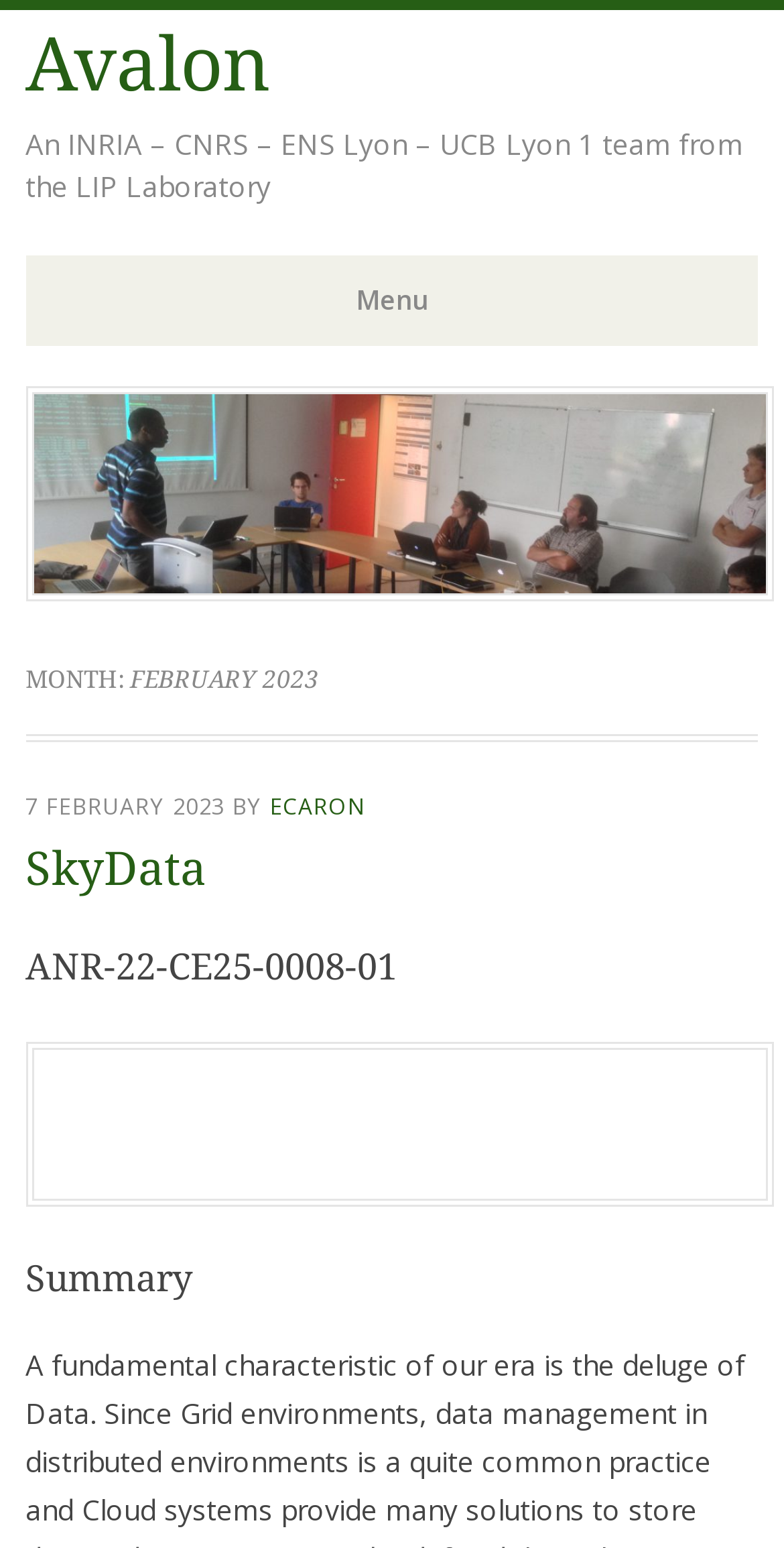What is the purpose of the 'Skip to content' link?
Deliver a detailed and extensive answer to the question.

The purpose of the 'Skip to content' link can be inferred from its text and location, which is above the main content of the webpage, indicating that it allows users to bypass the navigation menu and go directly to the main content.